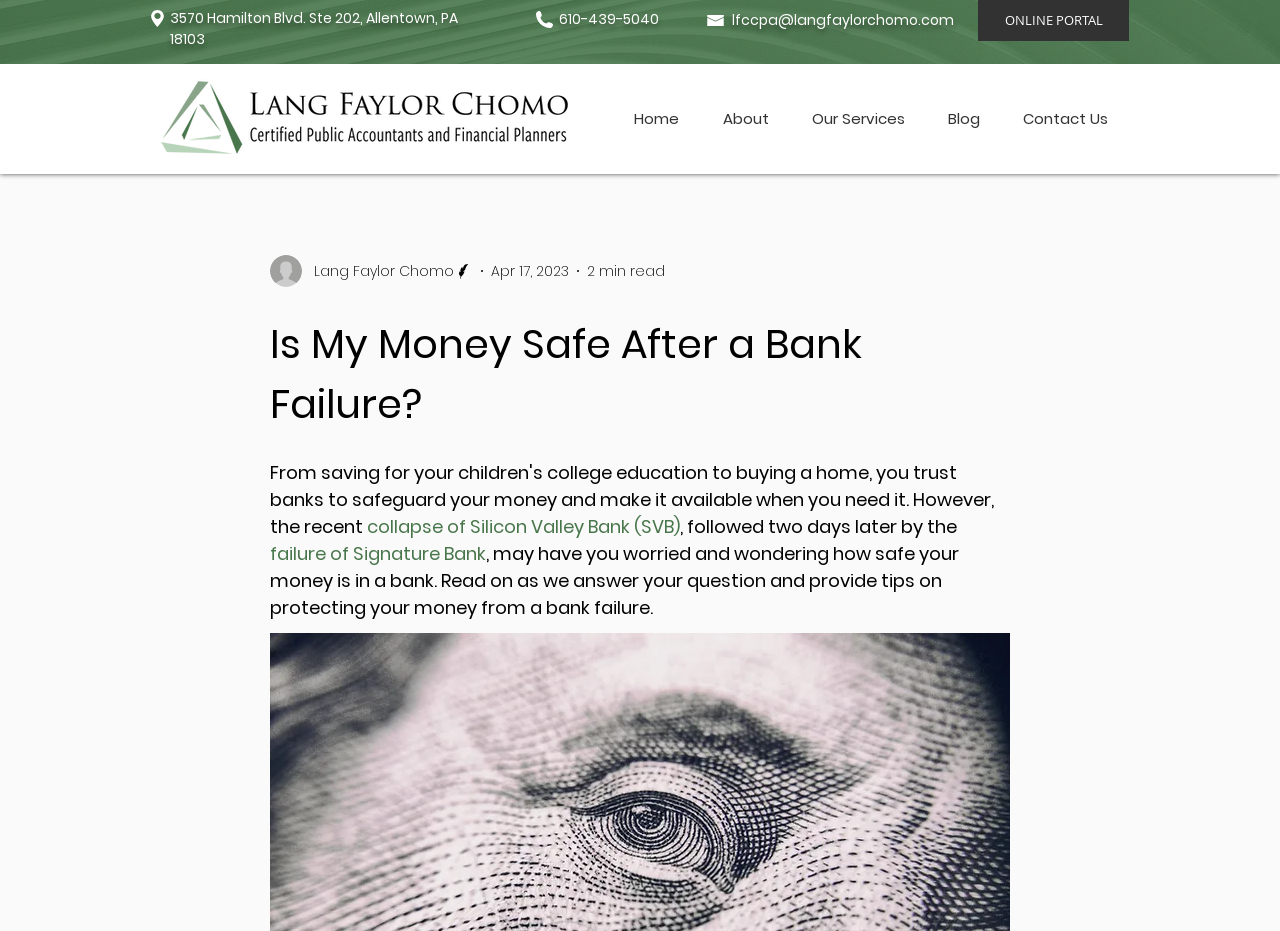How long does it take to read the blog post?
Analyze the image and provide a thorough answer to the question.

I found the reading time by looking at the generic element with the text '2 min read' which is located below the heading 'Is My Money Safe After a Bank Failure?'.